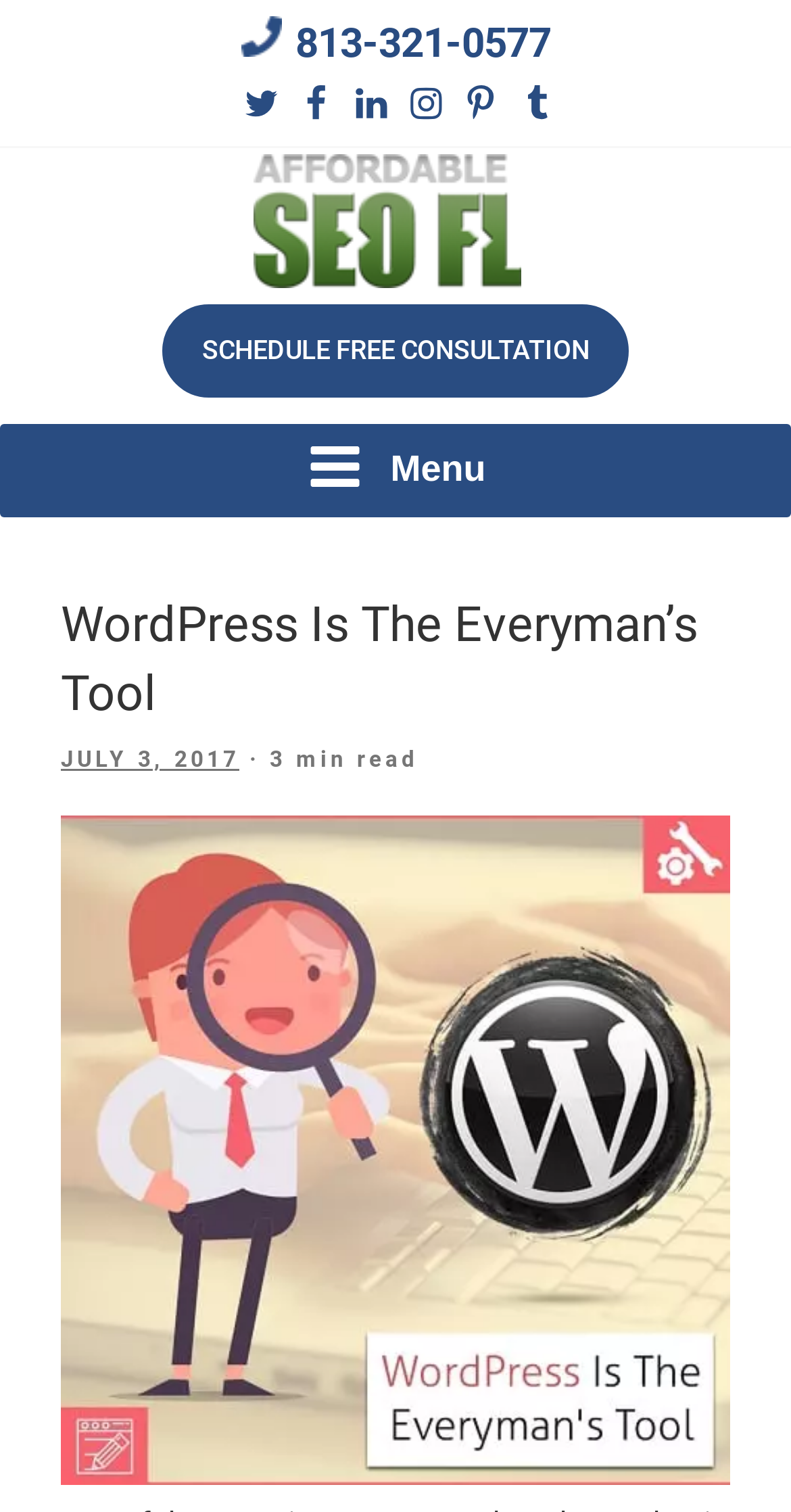Refer to the element description July 3, 2017 and identify the corresponding bounding box in the screenshot. Format the coordinates as (top-left x, top-left y, bottom-right x, bottom-right y) with values in the range of 0 to 1.

[0.077, 0.493, 0.303, 0.511]